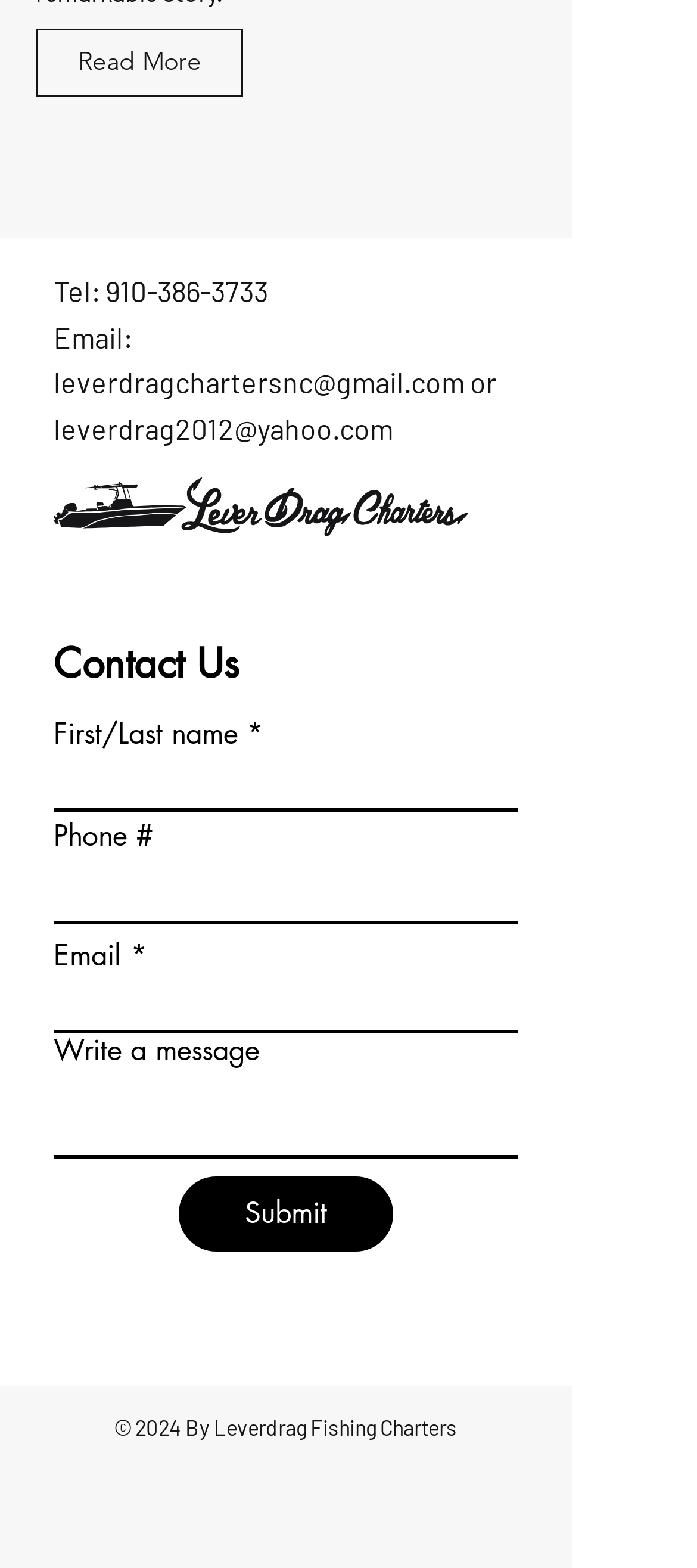Please identify the bounding box coordinates of the area that needs to be clicked to fulfill the following instruction: "Click Read More."

[0.051, 0.019, 0.349, 0.062]